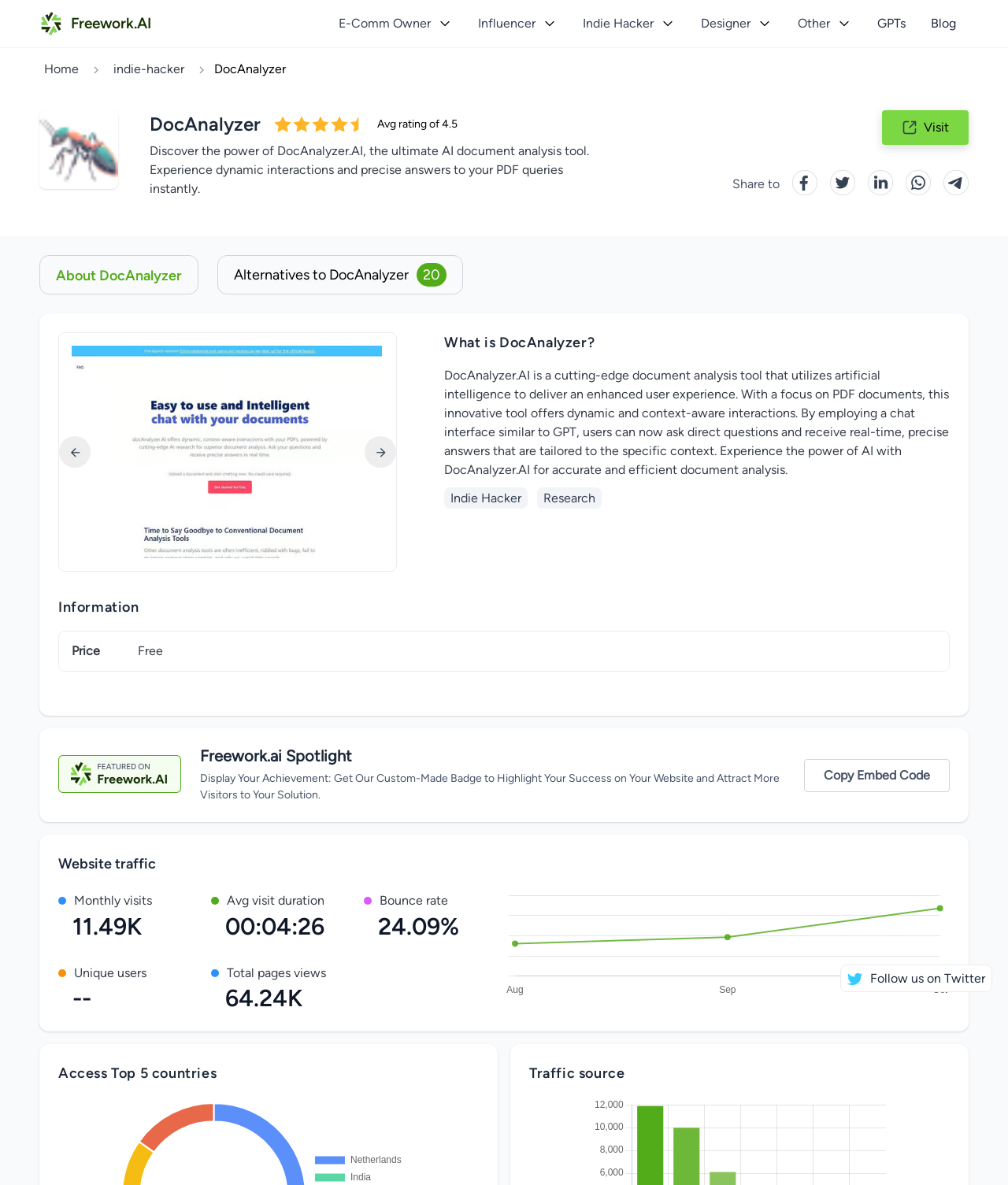Provide the bounding box coordinates for the UI element described in this sentence: "Follow us on Twitter". The coordinates should be four float values between 0 and 1, i.e., [left, top, right, bottom].

[0.834, 0.814, 0.984, 0.837]